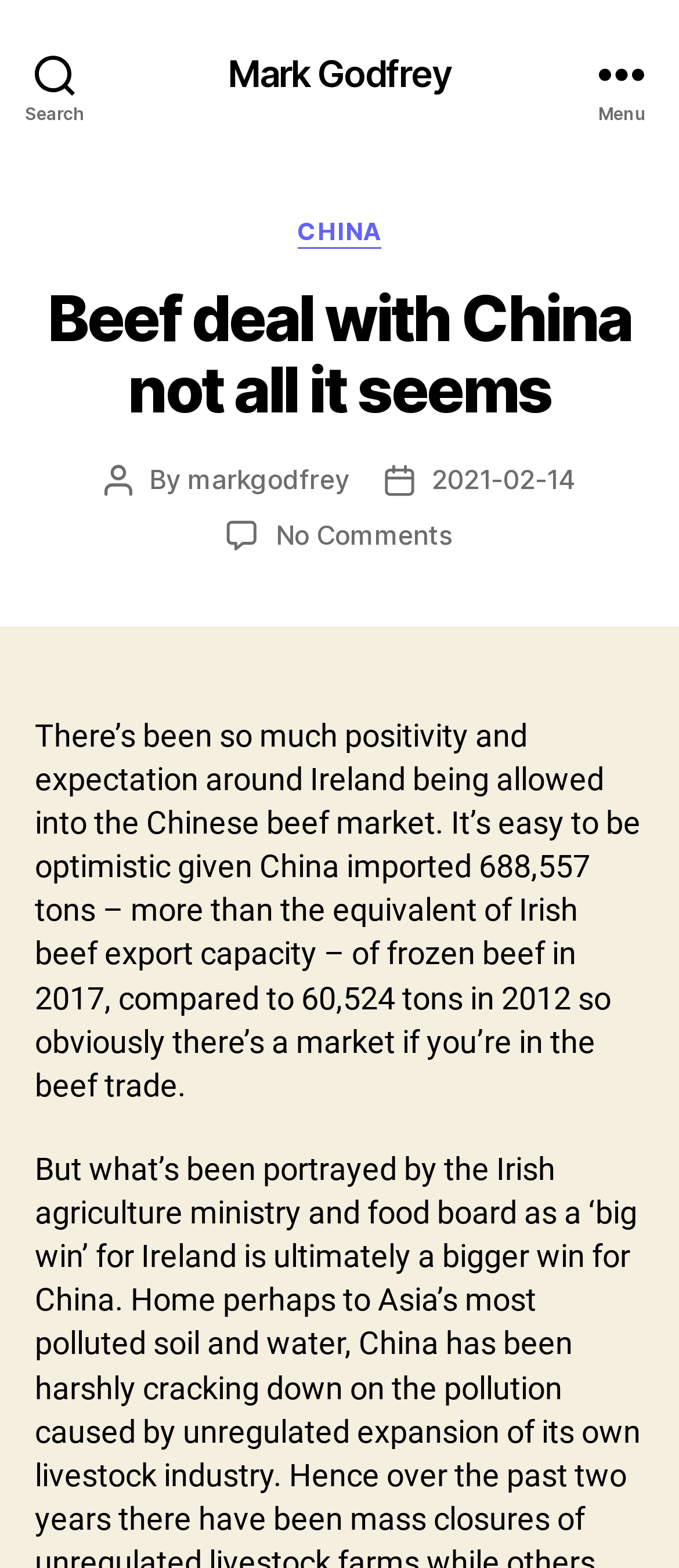Provide the bounding box coordinates of the HTML element described as: "Mark Godfrey". The bounding box coordinates should be four float numbers between 0 and 1, i.e., [left, top, right, bottom].

[0.335, 0.035, 0.665, 0.058]